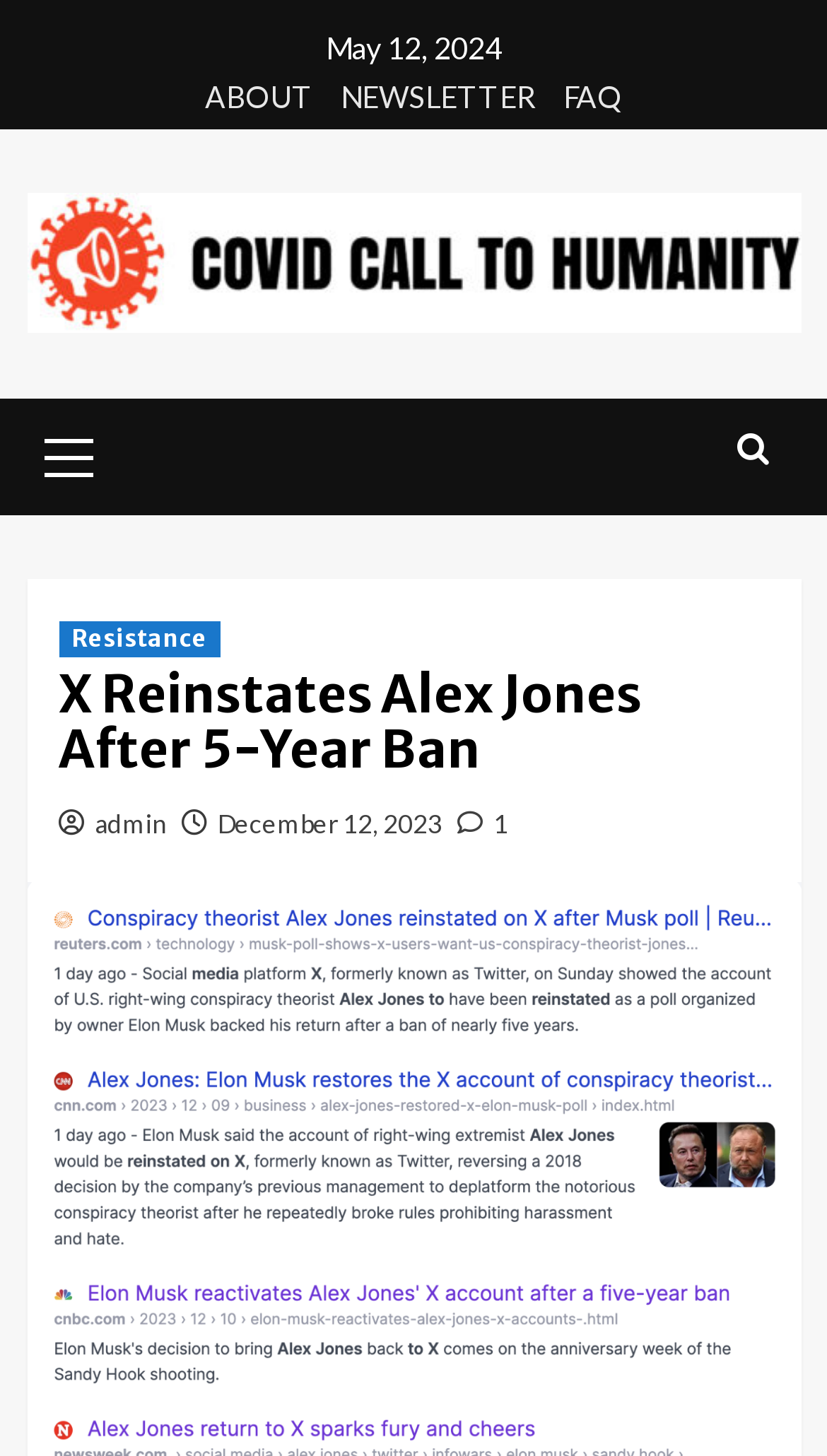Based on what you see in the screenshot, provide a thorough answer to this question: Who is the author of the article?

I found a link labeled 'admin' below the article title, which suggests that 'admin' is the author of the article.